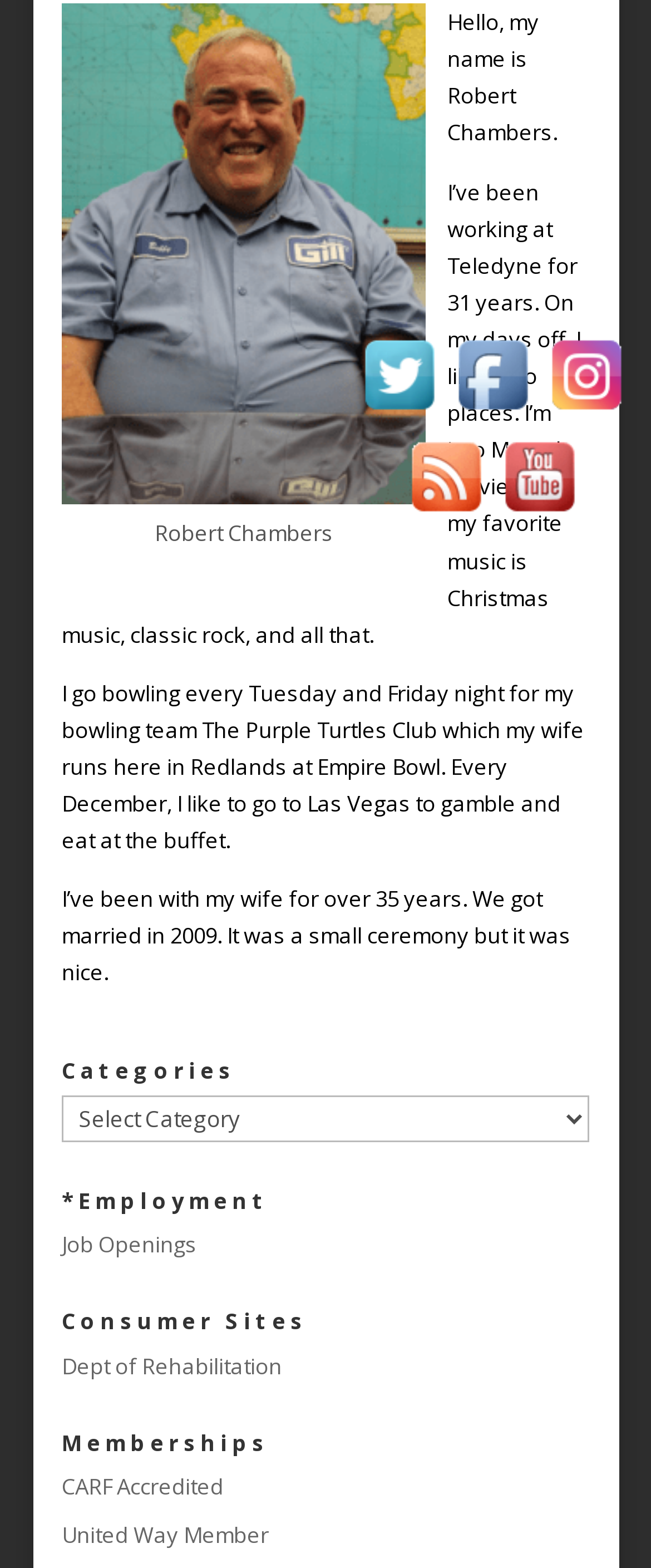Given the description of the UI element: "CARF Accredited", predict the bounding box coordinates in the form of [left, top, right, bottom], with each value being a float between 0 and 1.

[0.095, 0.939, 0.344, 0.958]